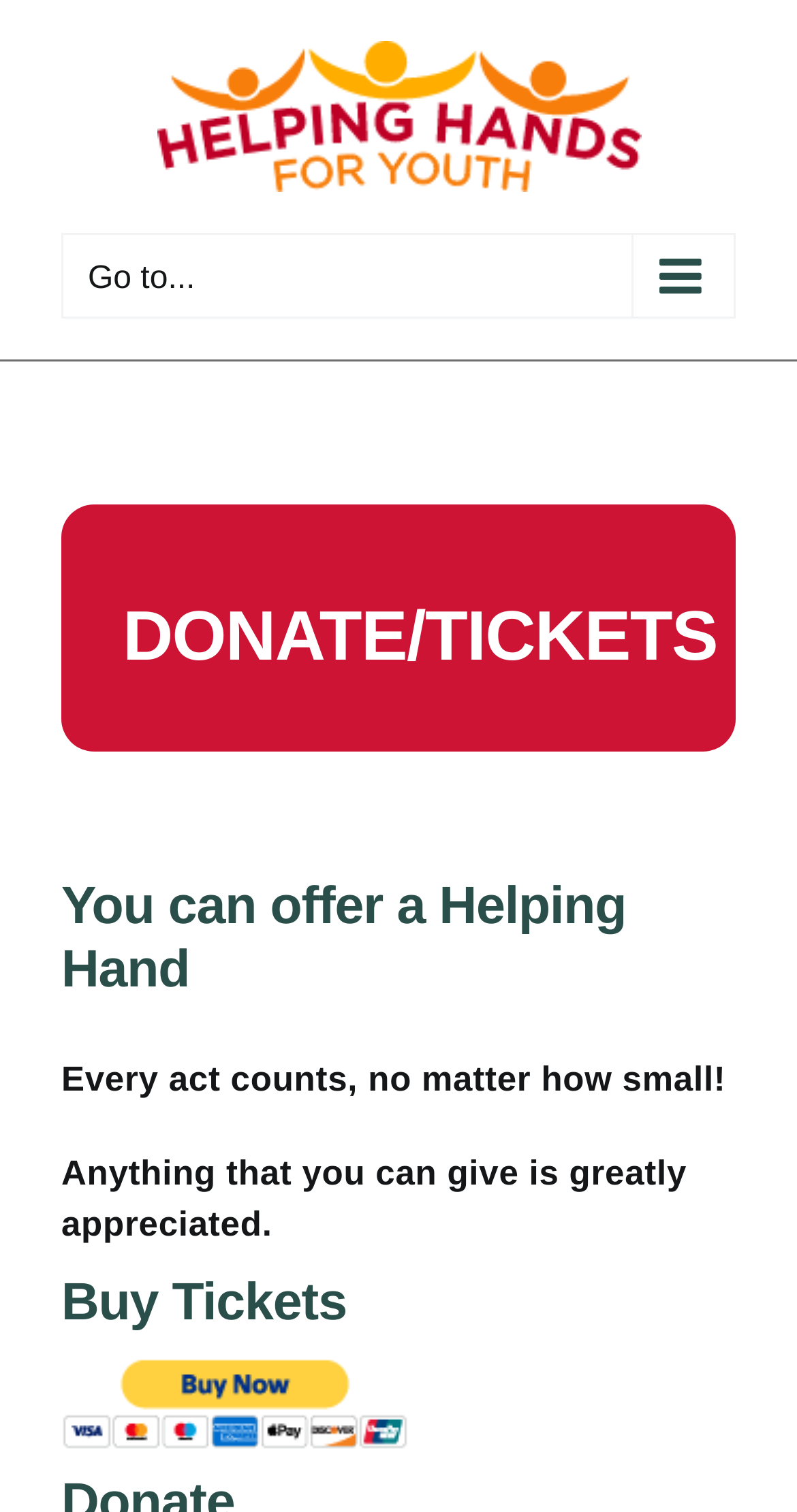Specify the bounding box coordinates (top-left x, top-left y, bottom-right x, bottom-right y) of the UI element in the screenshot that matches this description: alt="Helping Hands for Youth Logo"

[0.077, 0.027, 0.923, 0.127]